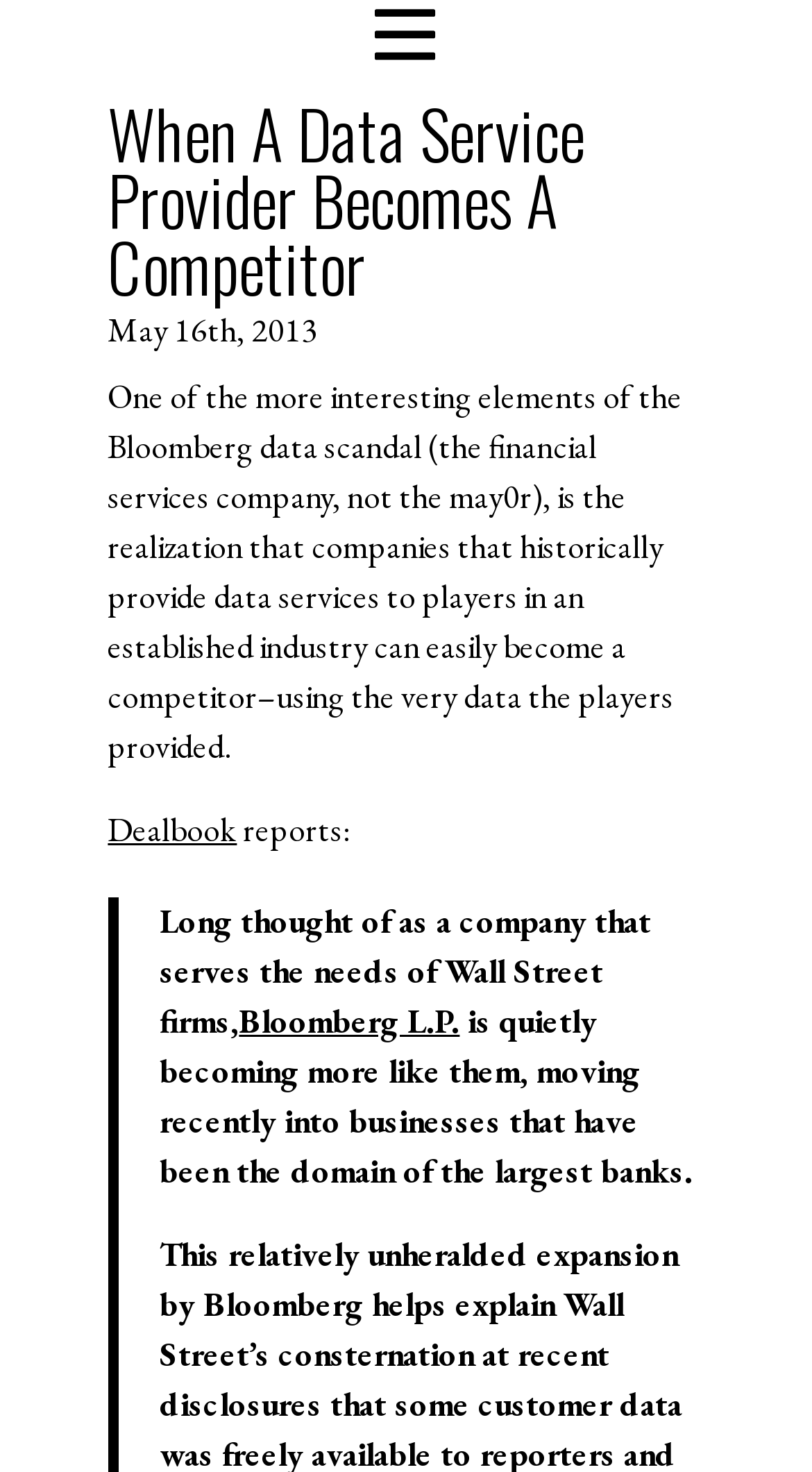Identify the bounding box for the element characterized by the following description: "Bloomberg L.P.".

[0.294, 0.678, 0.566, 0.708]